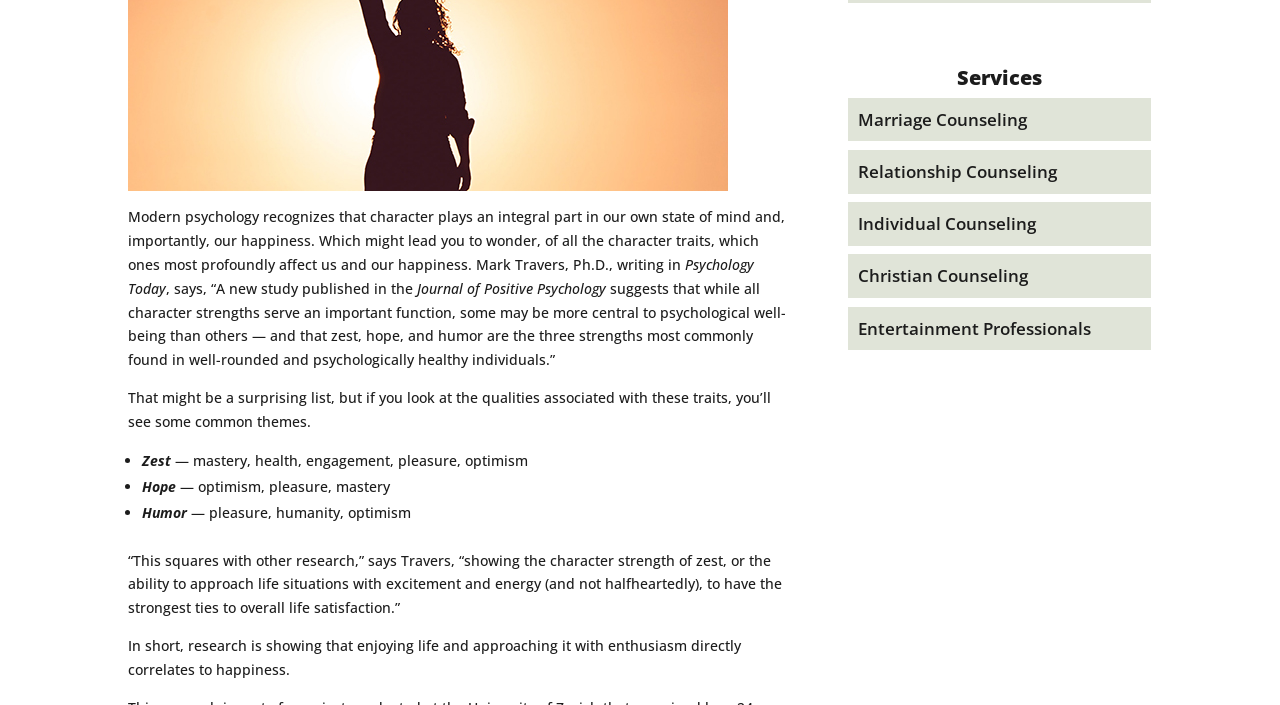Provide the bounding box coordinates of the HTML element described by the text: "view our cookie page". The coordinates should be in the format [left, top, right, bottom] with values between 0 and 1.

None